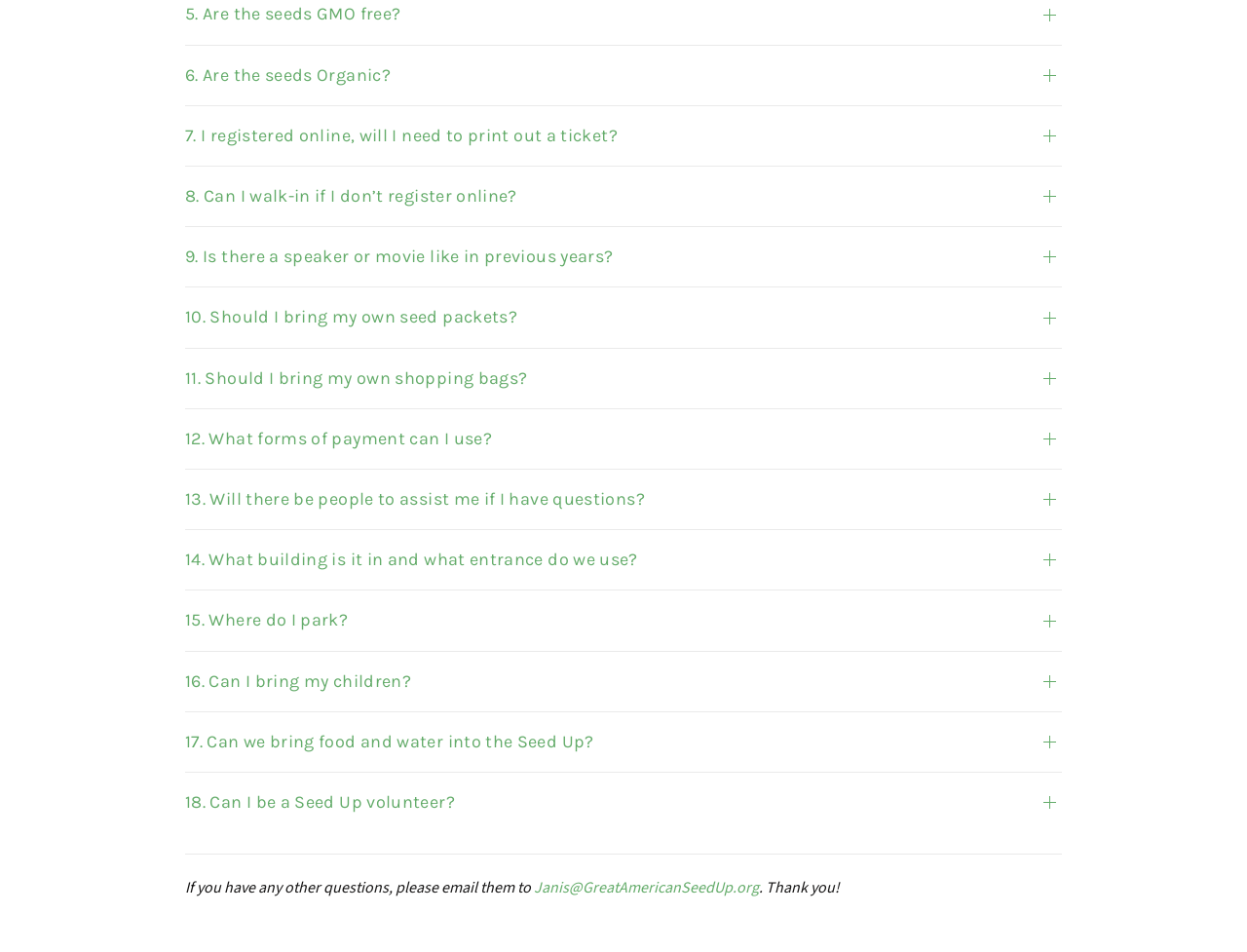Could you provide the bounding box coordinates for the portion of the screen to click to complete this instruction: "Click the 'Can I bring my children?' button"?

[0.148, 0.703, 0.852, 0.728]